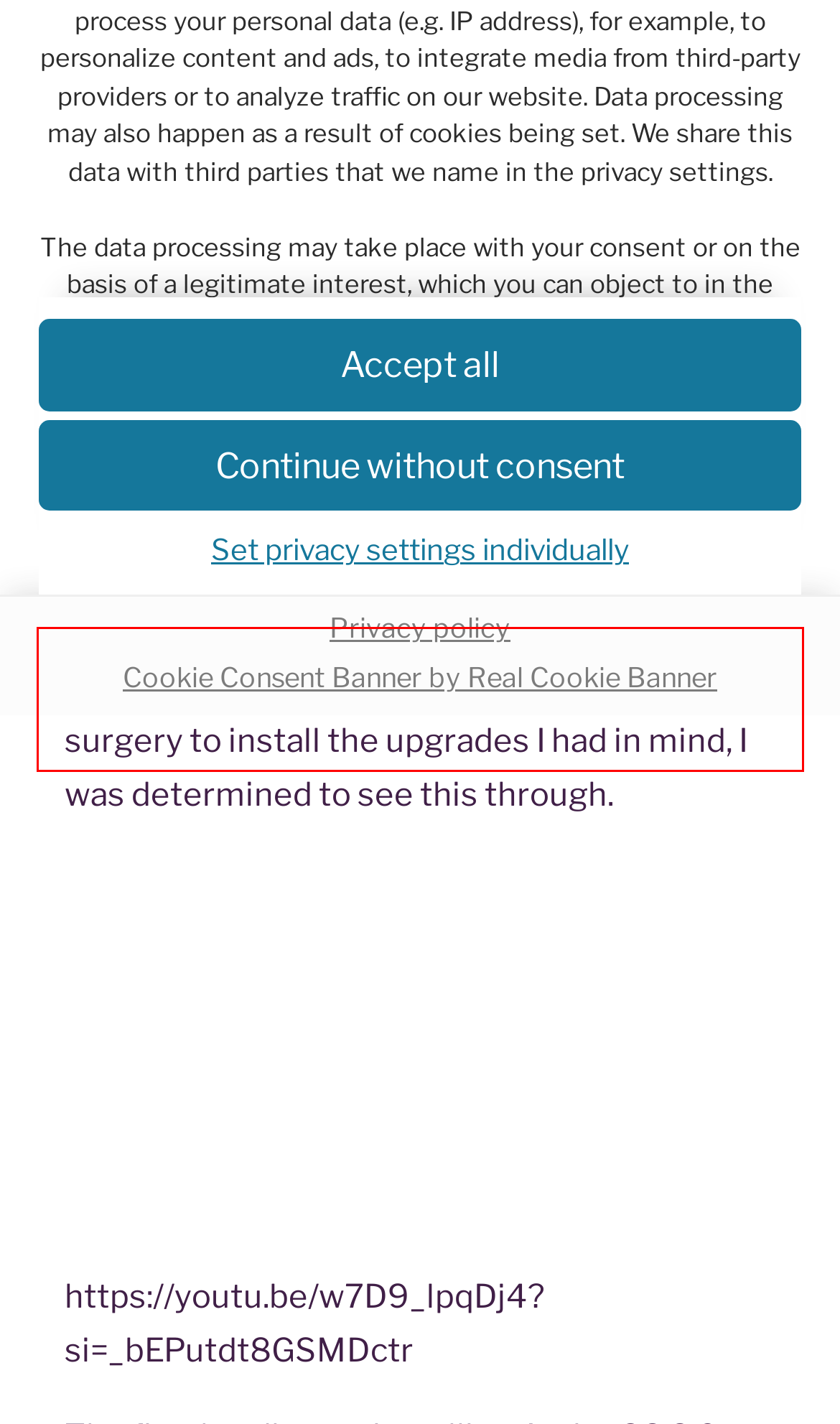You are looking at a screenshot of a webpage with a red rectangle bounding box. Use OCR to identify and extract the text content found inside this red bounding box.

By accepting all services, you allow WordPress Comments2 (Functional) , YouTube2 (Functional) , YouTube2 (Functional) and Google Fonts2 (Functional) to be loaded. These services are divided into groups Functional2 according to their purpose (belonging marked with superscript numbers).